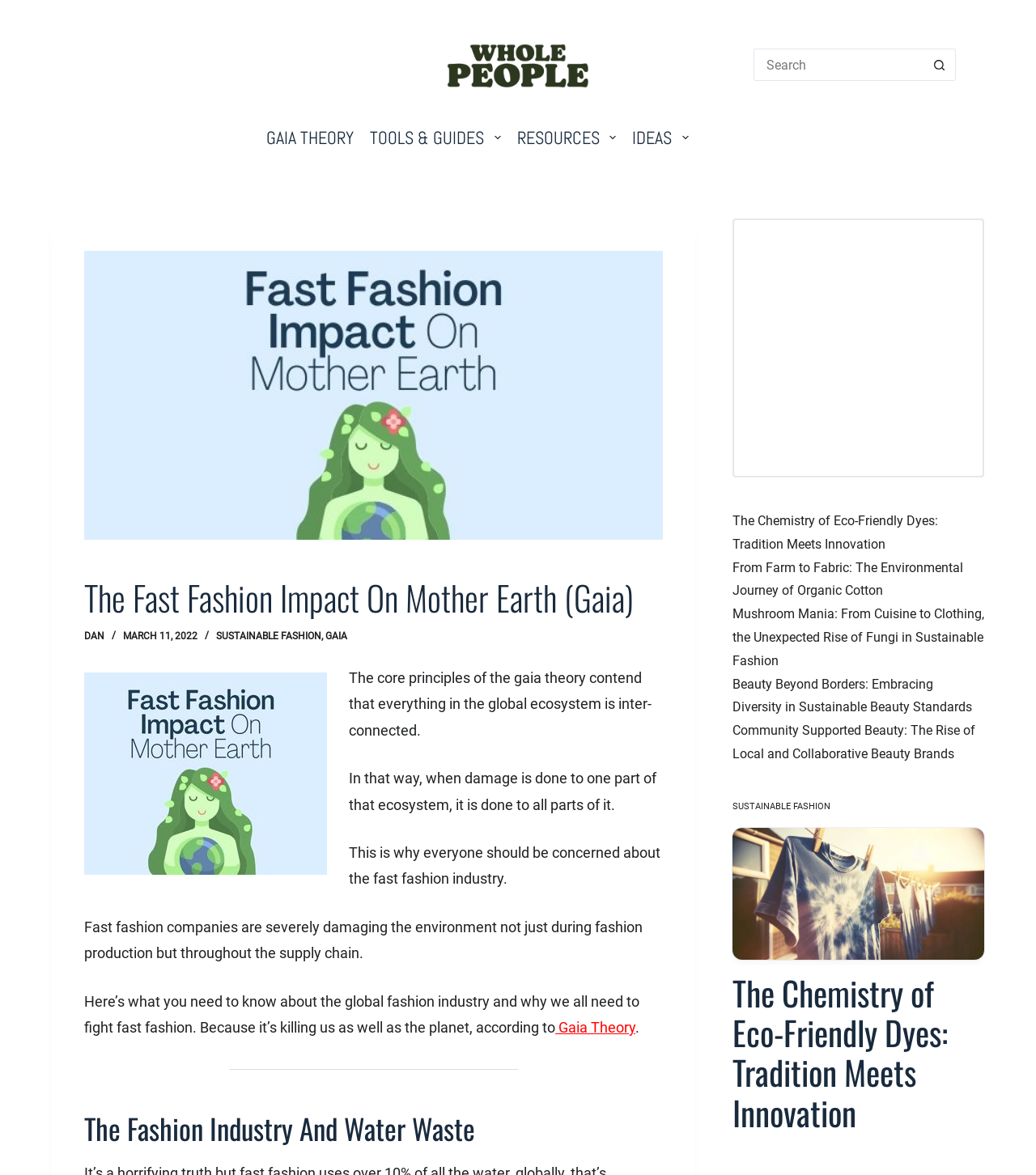What is the main topic of the article?
Based on the screenshot, respond with a single word or phrase.

Fast Fashion